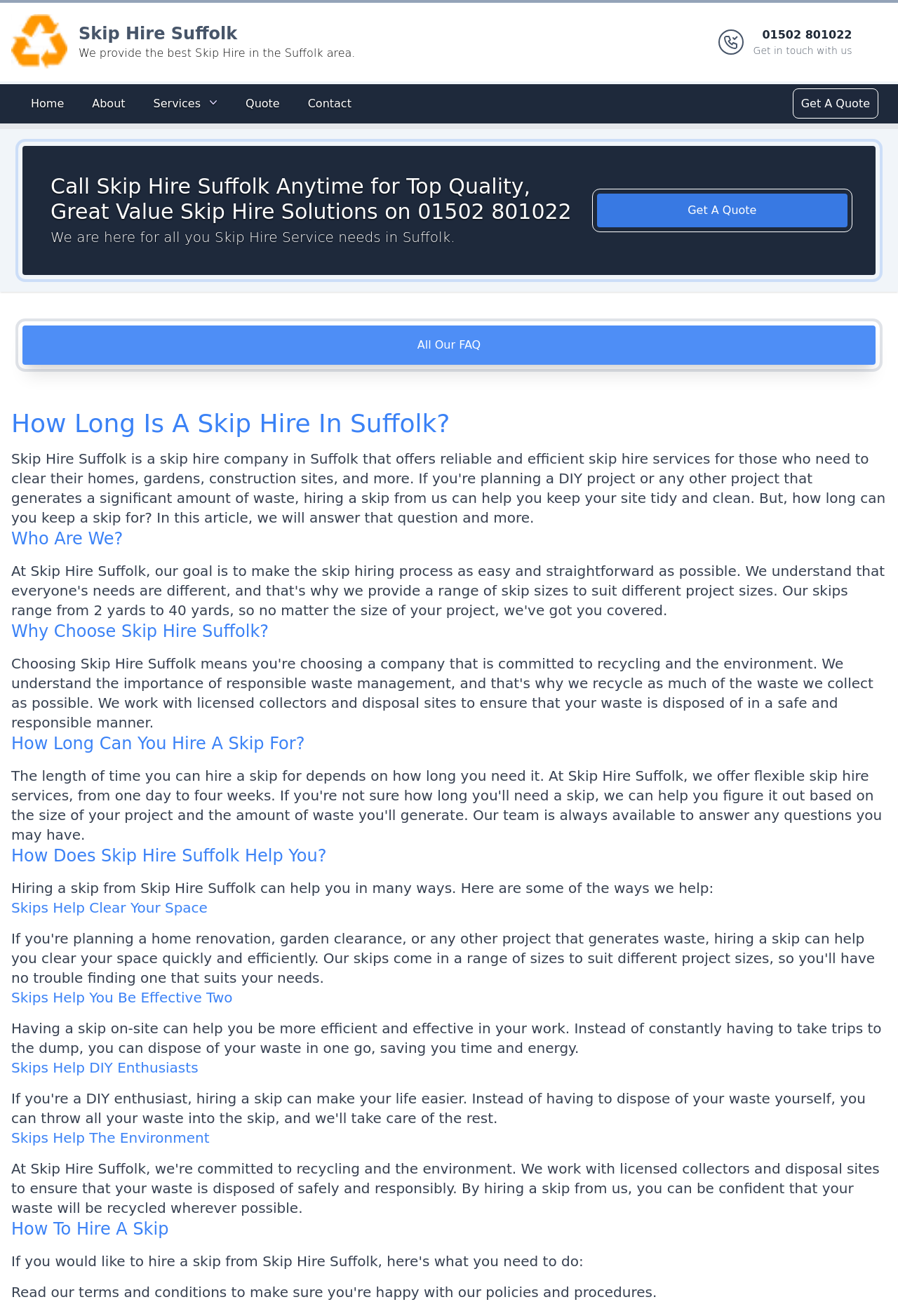Given the element description Skip Hire Suffolk, predict the bounding box coordinates for the UI element in the webpage screenshot. The format should be (top-left x, top-left y, bottom-right x, bottom-right y), and the values should be between 0 and 1.

[0.088, 0.018, 0.264, 0.033]